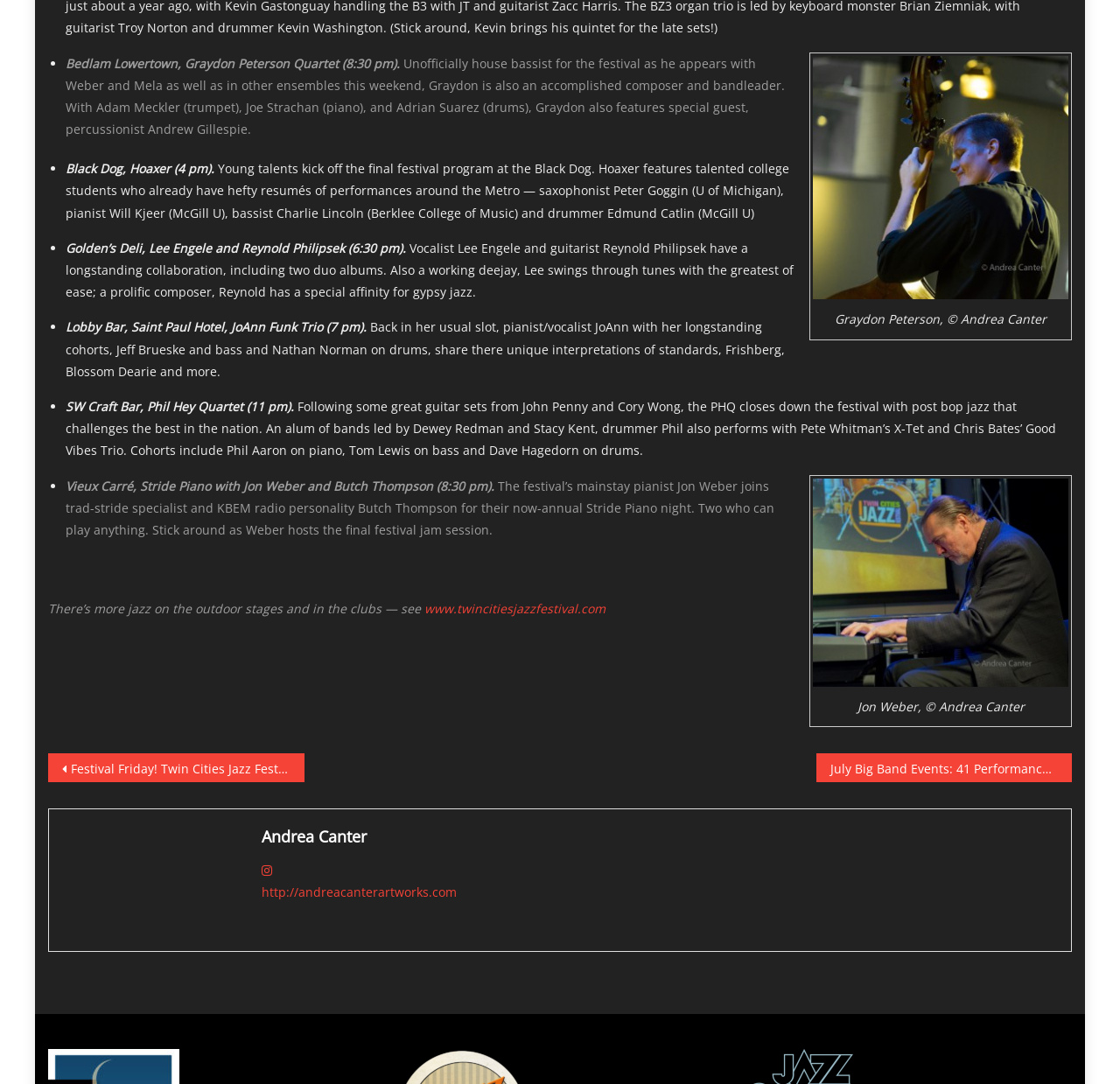Given the description of the UI element: "about", predict the bounding box coordinates in the form of [left, top, right, bottom], with each value being a float between 0 and 1.

None